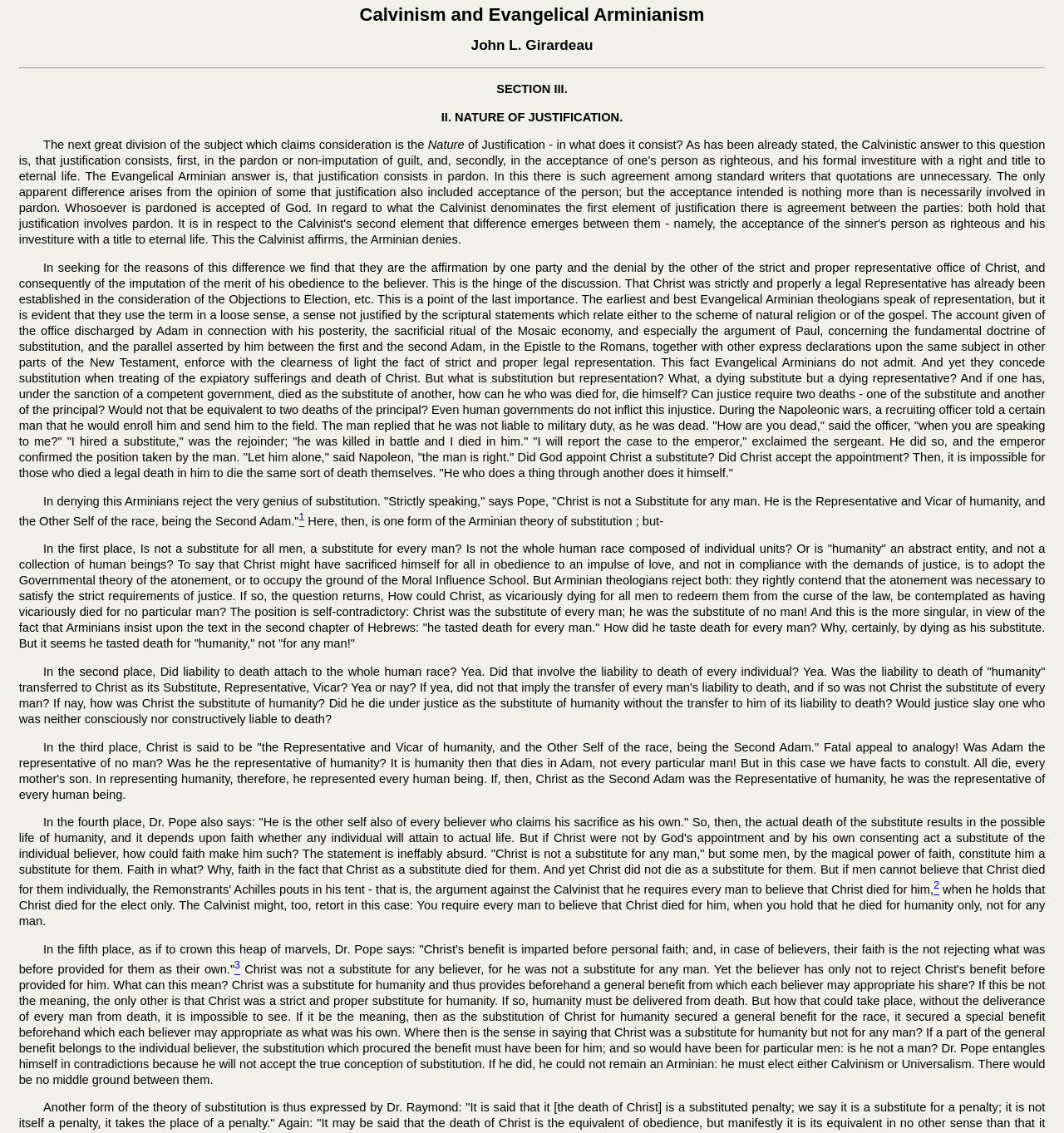What is the topic of Section III?
Using the visual information, answer the question in a single word or phrase.

Nature of Justification